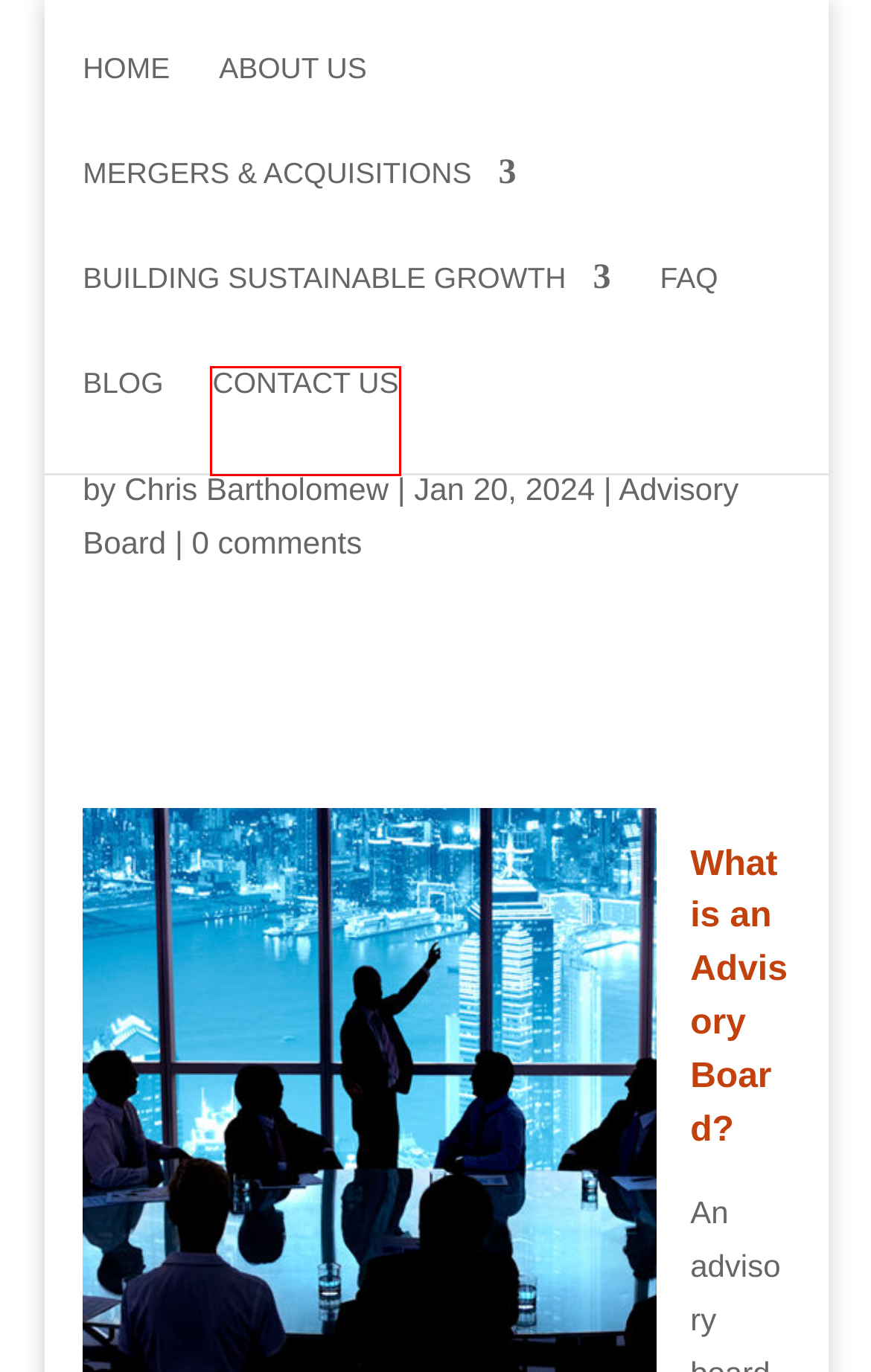Analyze the screenshot of a webpage featuring a red rectangle around an element. Pick the description that best fits the new webpage after interacting with the element inside the red bounding box. Here are the candidates:
A. Chris Bartholomew | Revenue Consultant - 4X Inc.
B. Mergers & Acquisitions | Revenue Consultant - 4X Inc.
C. Contact Us | Revenue Consultant - 4X Inc.
D. Building Sustainable Growth | Revenue Consultant - 4X Inc.
E. FAQ | Revenue Consultant - 4X Inc.
F. Revenue Consultant - 4X Inc. | Building Sustainable Growth
G. Advisory Board | Revenue Consultant - 4X Inc.
H. Blog | Revenue Consultant - 4X Inc.

C